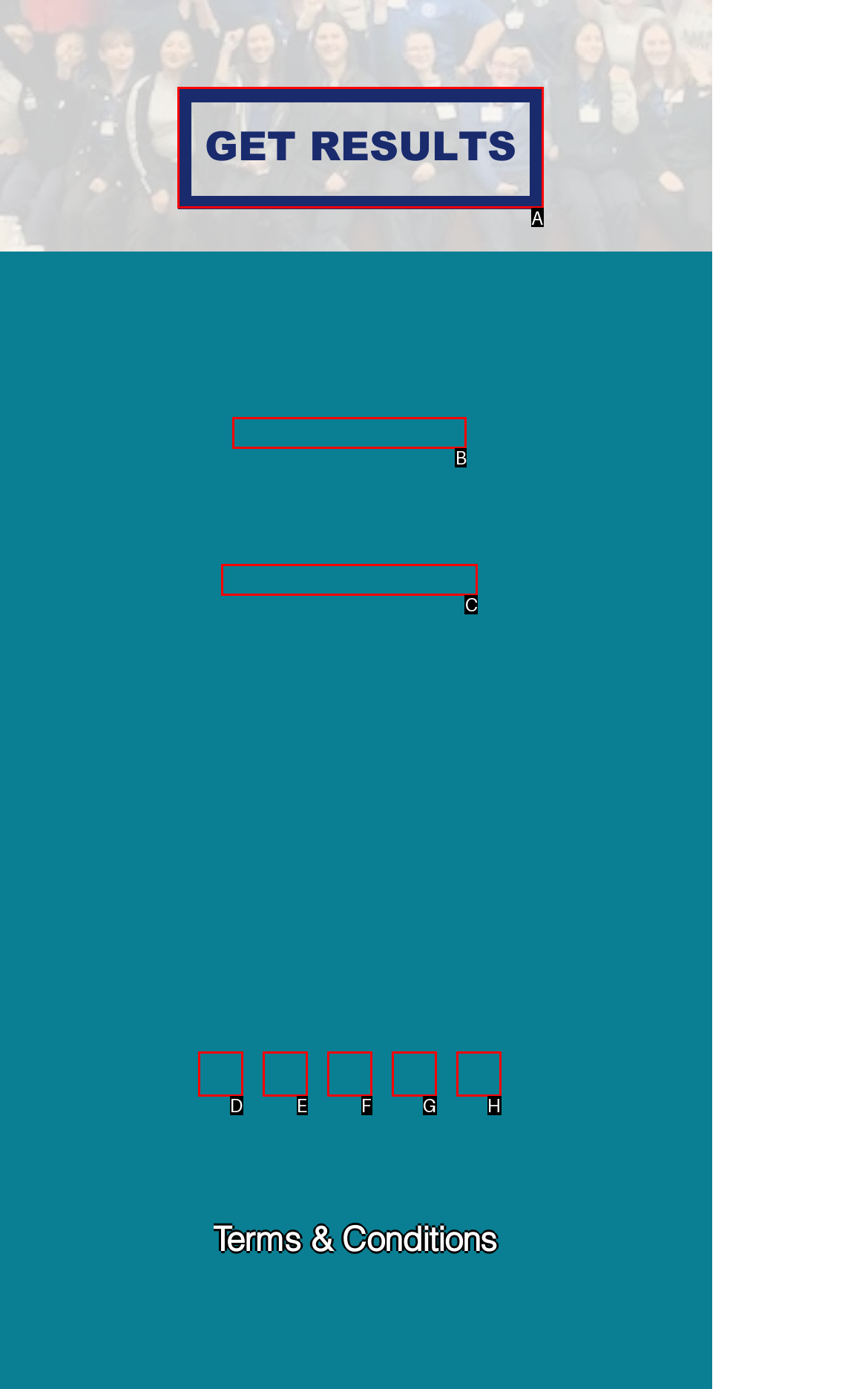Identify the correct UI element to click to follow this instruction: Verify your age
Respond with the letter of the appropriate choice from the displayed options.

None